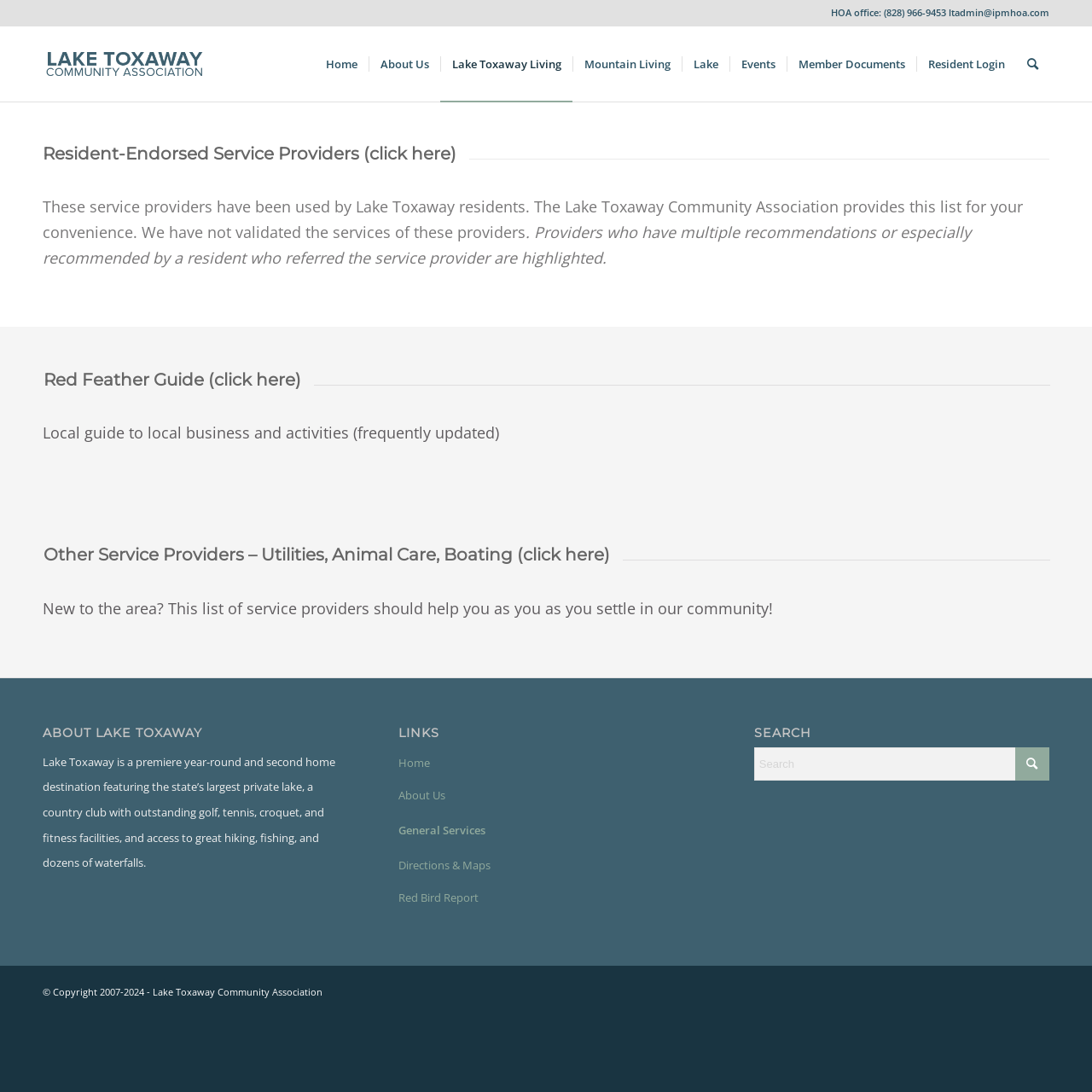What type of service providers are listed on this webpage?
Look at the screenshot and respond with one word or a short phrase.

General Services